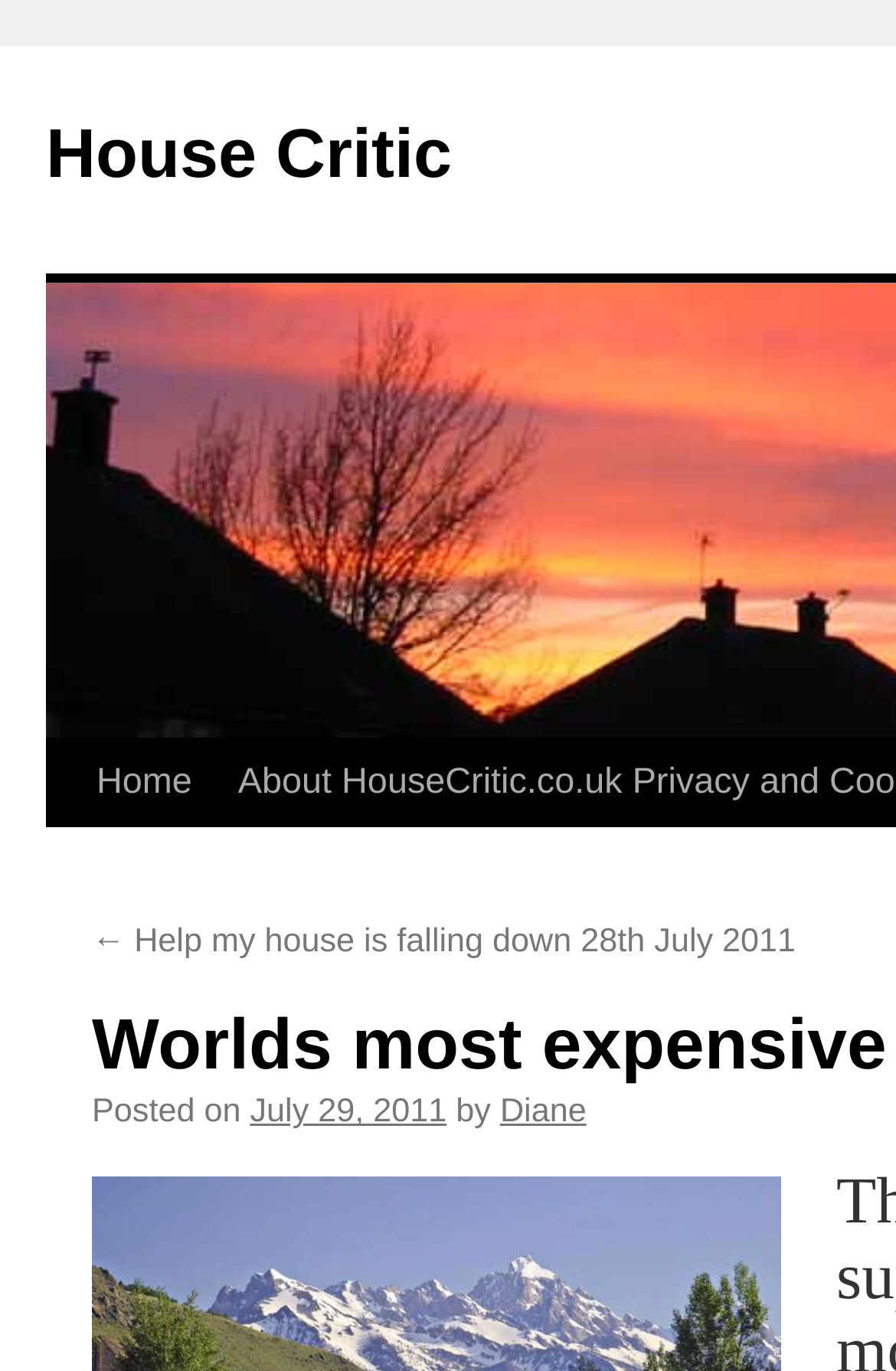Could you highlight the region that needs to be clicked to execute the instruction: "view July 29, 2011 post"?

[0.279, 0.798, 0.499, 0.825]